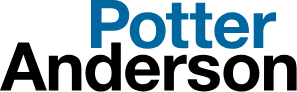What is the context of the law firm's presence?
Provide a concise answer using a single word or phrase based on the image.

Delaware law